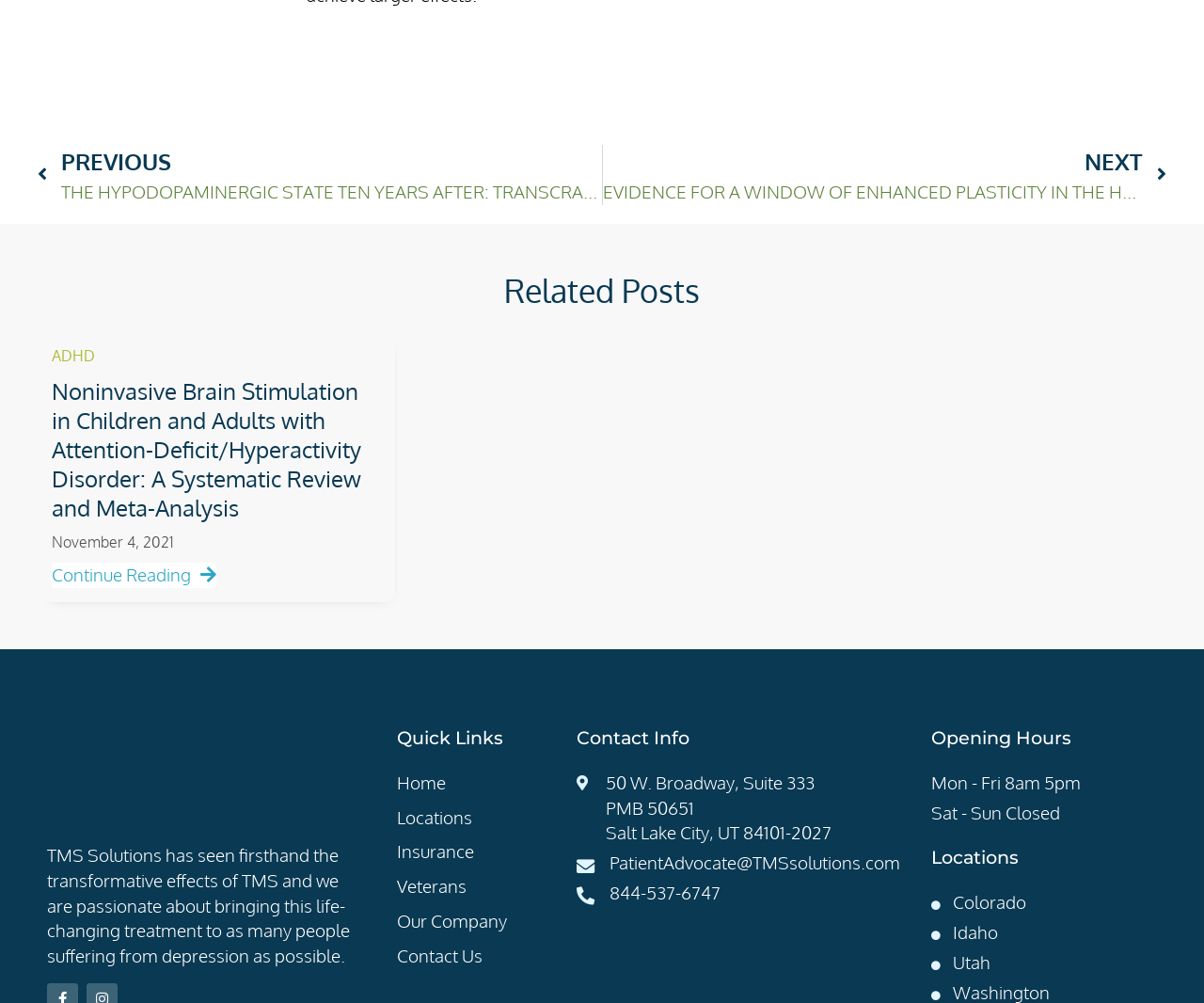What are the hours of operation on Mondays?
Answer with a single word or short phrase according to what you see in the image.

8am - 5pm